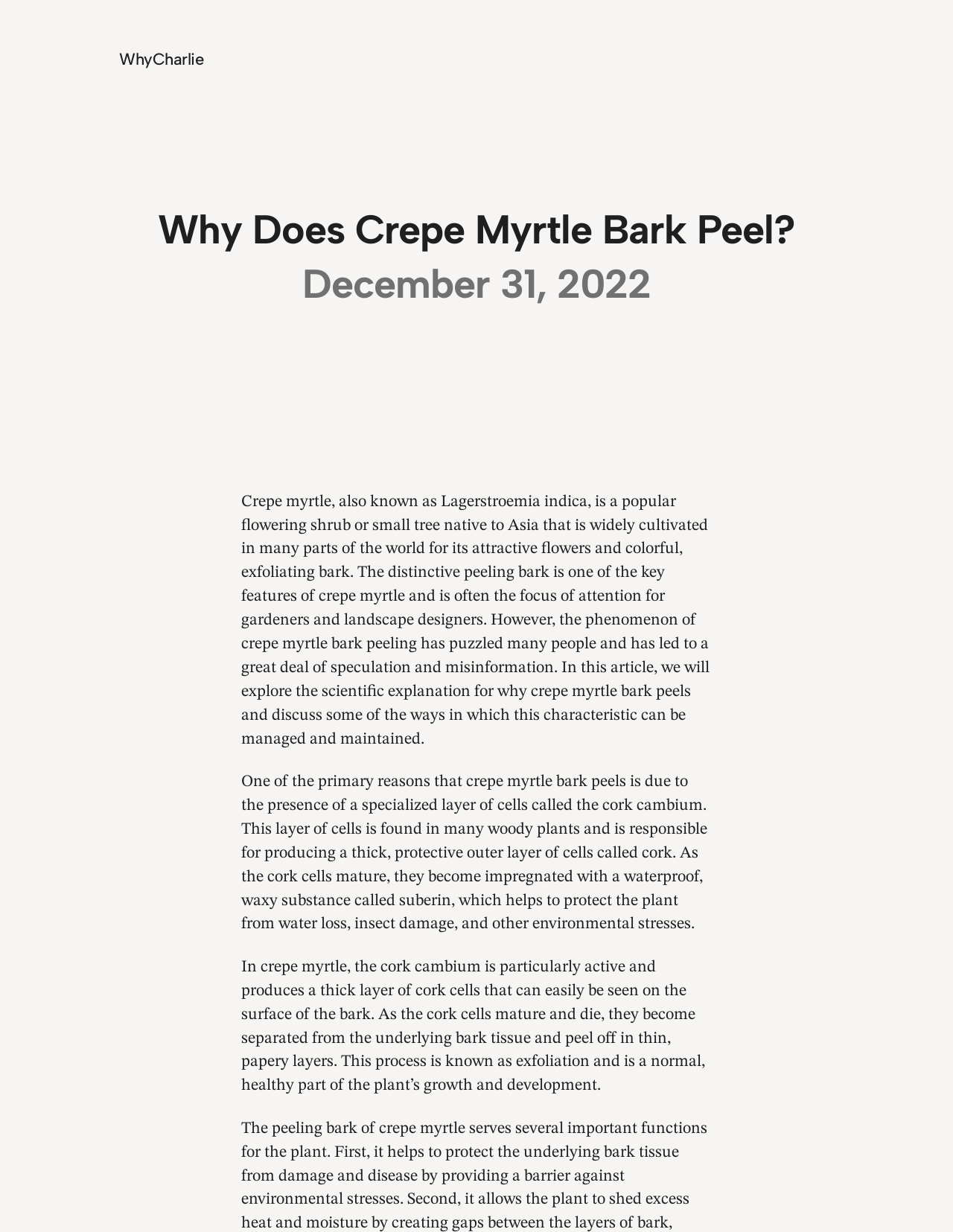Use a single word or phrase to answer this question: 
What is crepe myrtle also known as?

Lagerstroemia indica